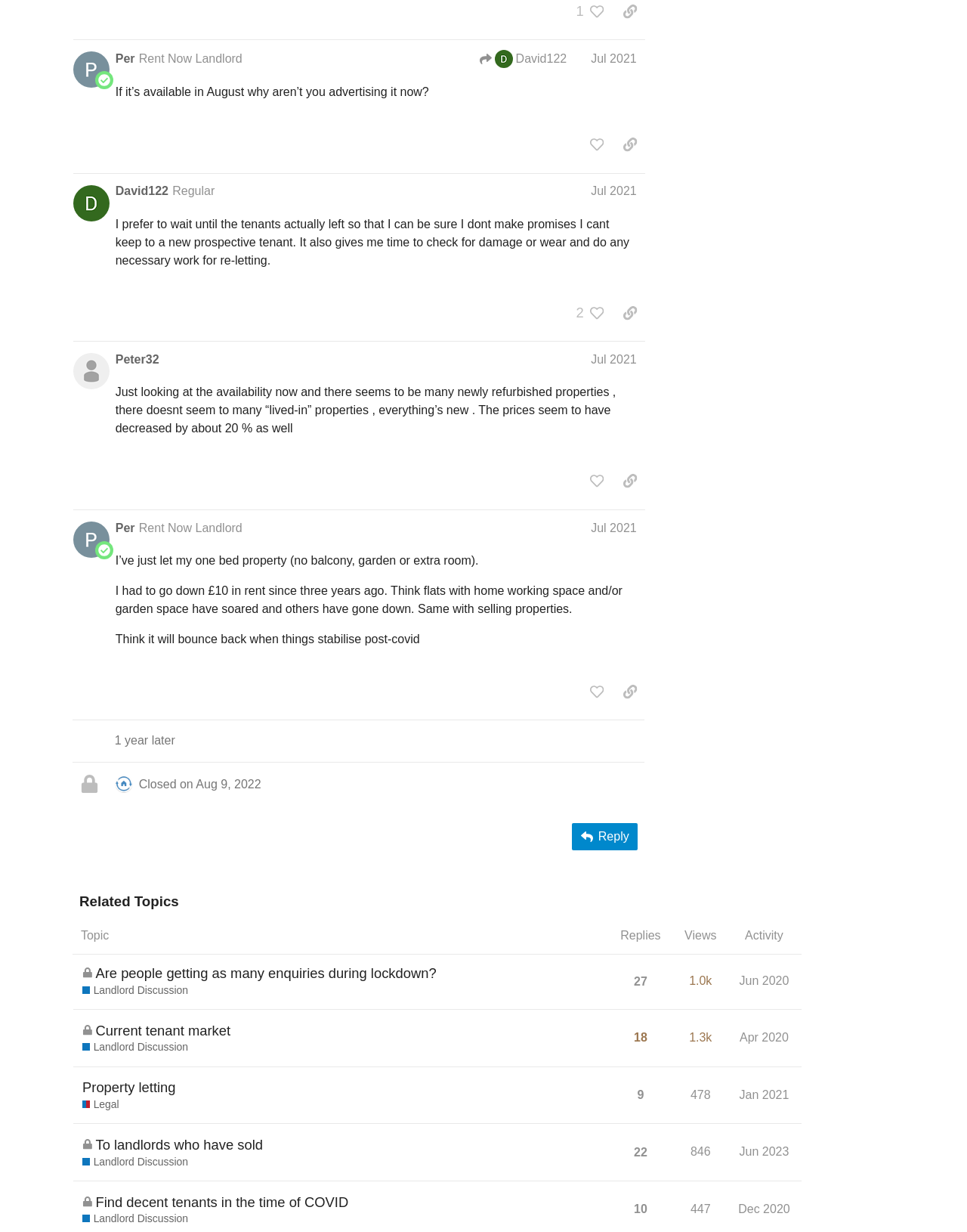Please locate the bounding box coordinates of the element that should be clicked to achieve the given instruction: "Copy a link to this post to clipboard".

[0.637, 0.107, 0.667, 0.128]